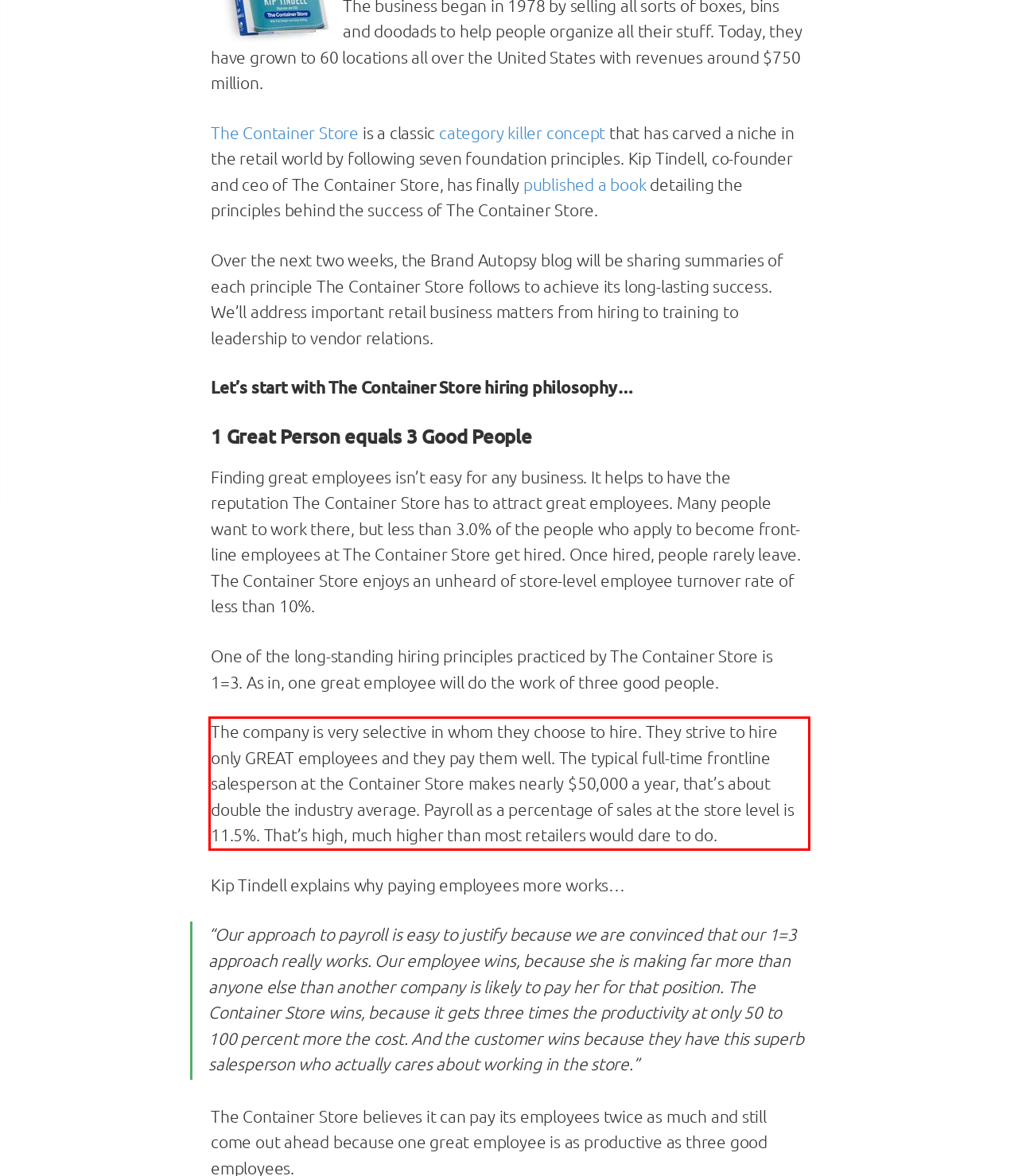Identify the text inside the red bounding box in the provided webpage screenshot and transcribe it.

The company is very selective in whom they choose to hire. They strive to hire only GREAT employees and they pay them well. The typical full-time frontline salesperson at the Container Store makes nearly $50,000 a year, that’s about double the industry average. Payroll as a percentage of sales at the store level is 11.5%. That’s high, much higher than most retailers would dare to do.